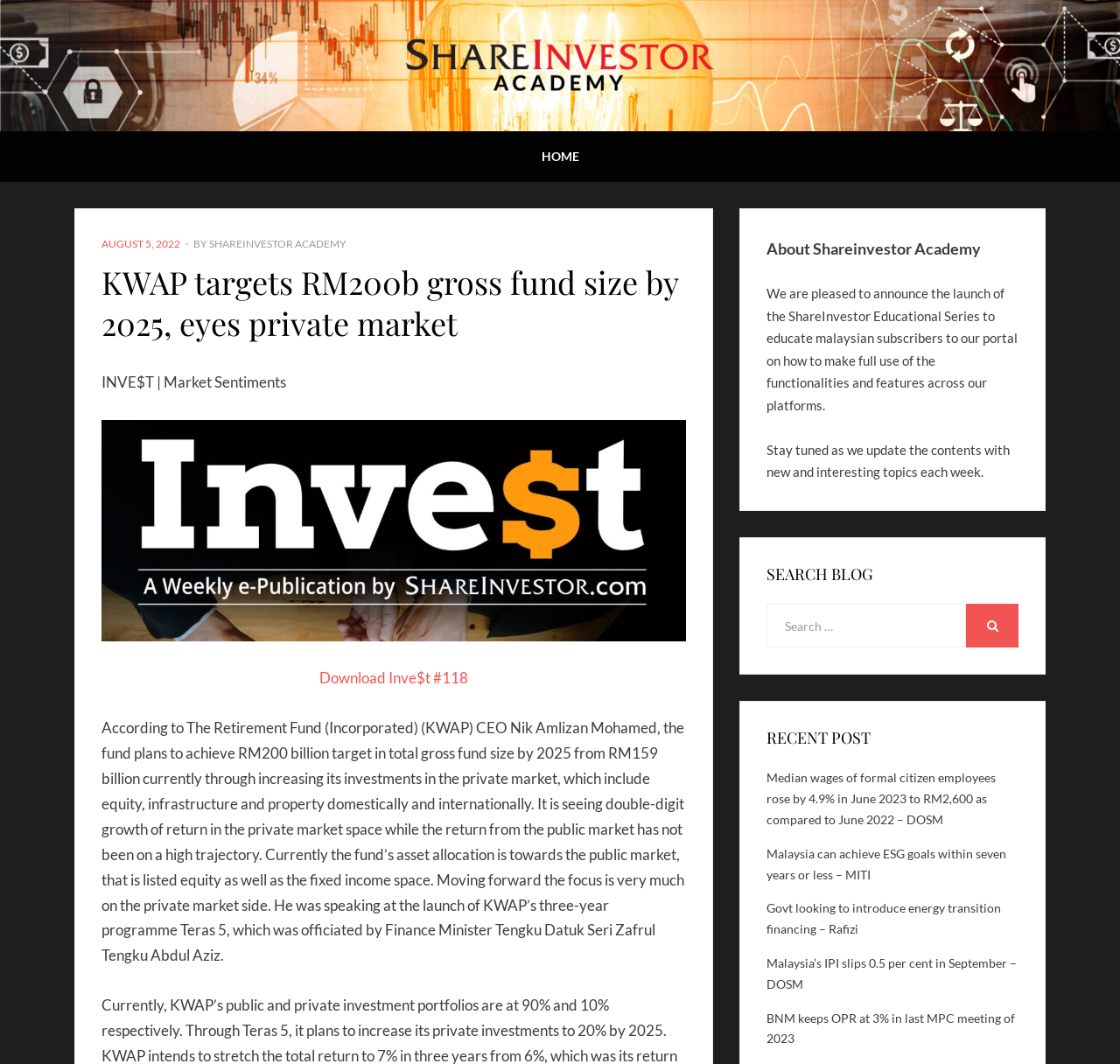Please identify the bounding box coordinates of the clickable area that will fulfill the following instruction: "Search for a topic". The coordinates should be in the format of four float numbers between 0 and 1, i.e., [left, top, right, bottom].

[0.684, 0.567, 0.909, 0.609]